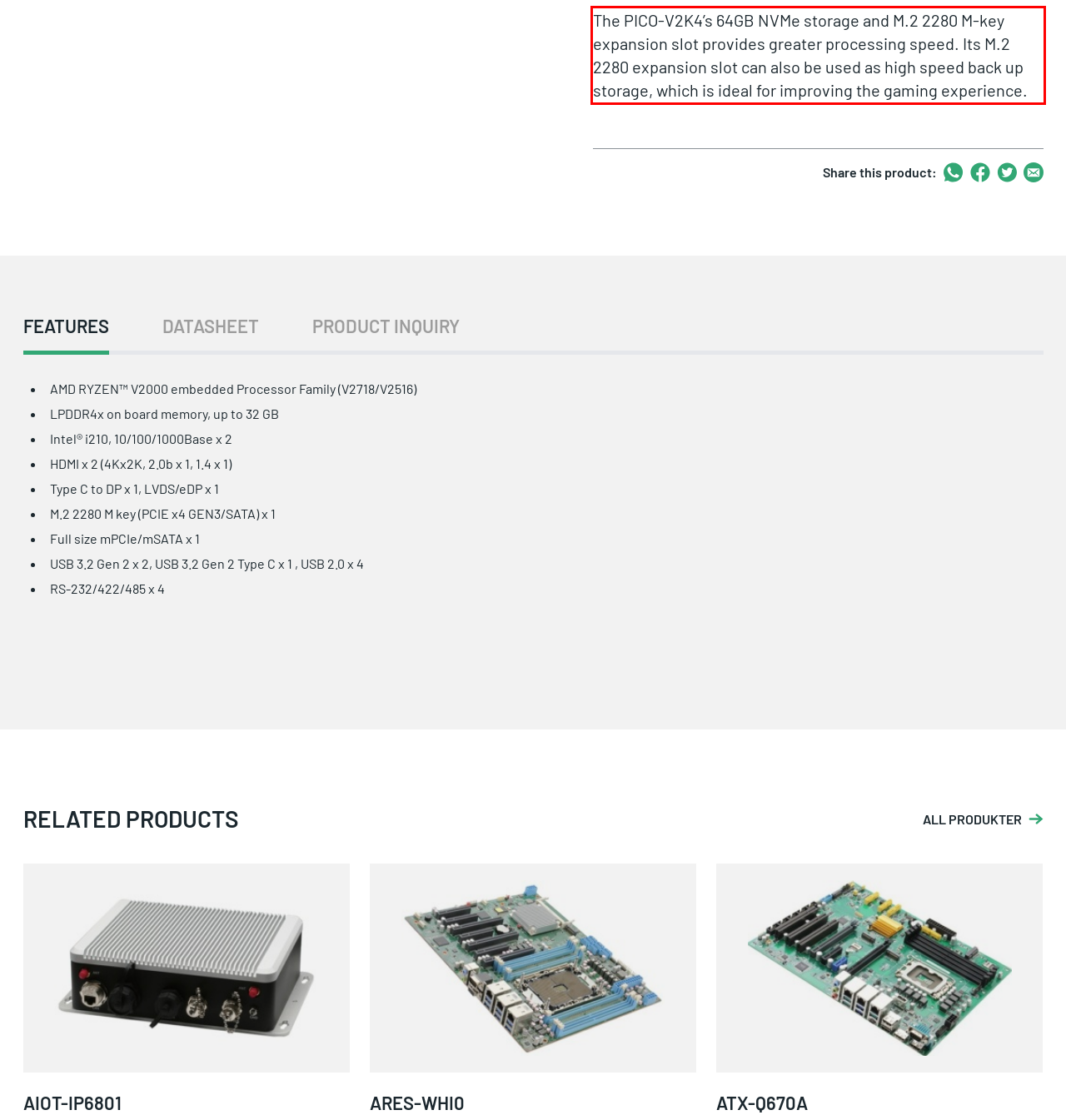Please perform OCR on the text within the red rectangle in the webpage screenshot and return the text content.

The PICO-V2K4’s 64GB NVMe storage and M.2 2280 M-key expansion slot provides greater processing speed. Its M.2 2280 expansion slot can also be used as high speed back up storage, which is ideal for improving the gaming experience.